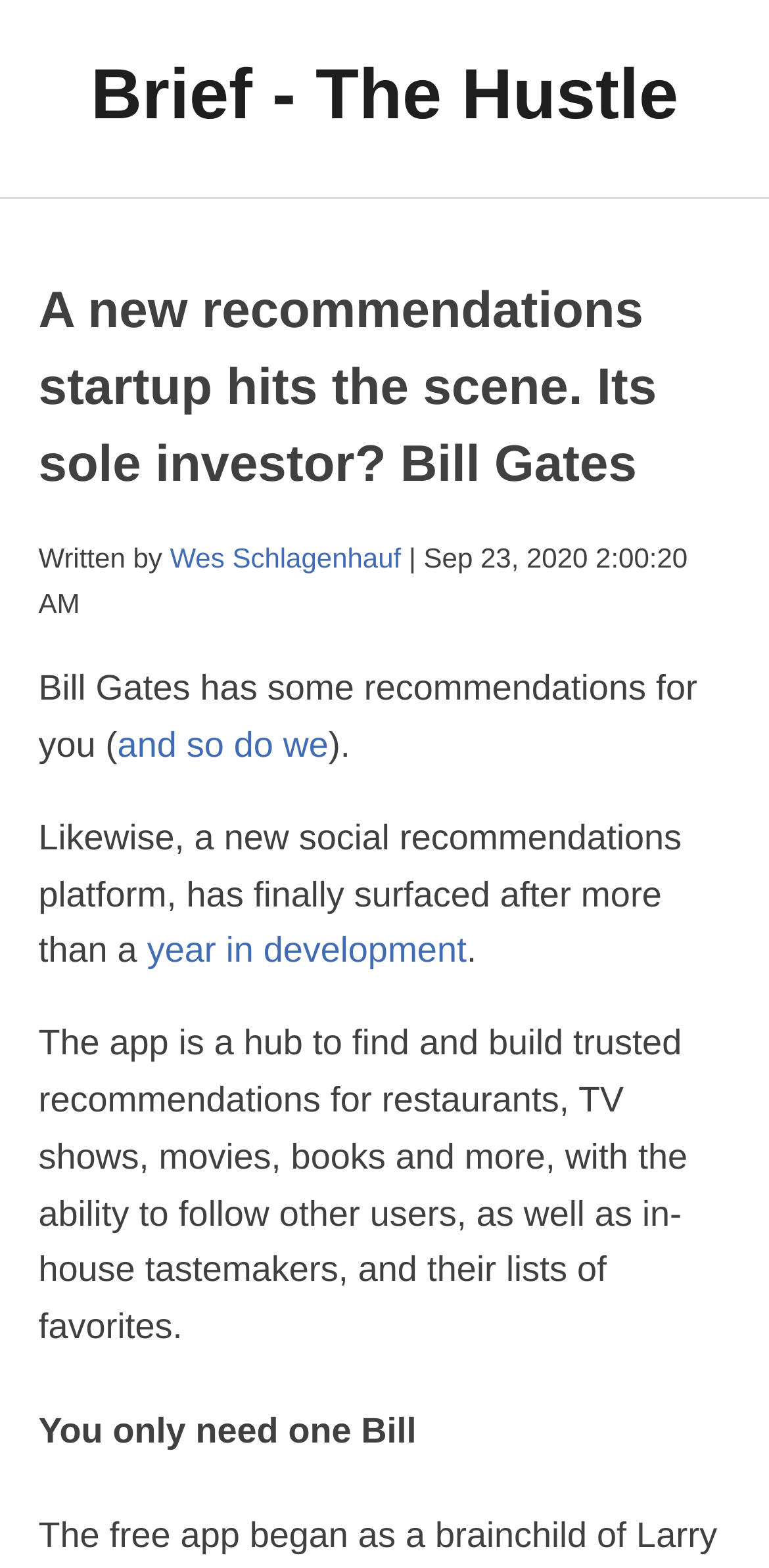Respond to the question below with a single word or phrase: When was this article written?

Sep 23, 2020 2:00:20 AM